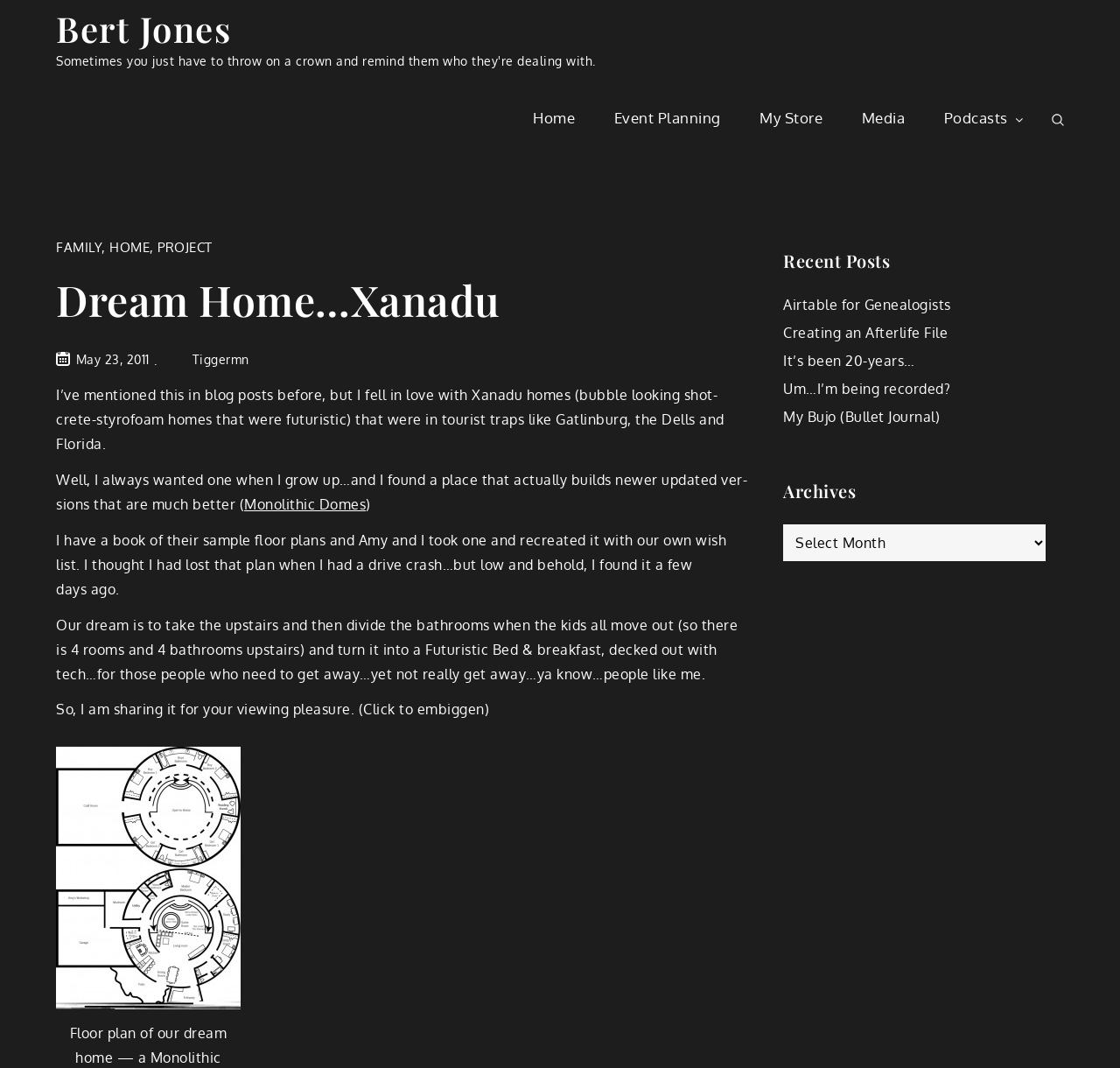What type of homes is the author interested in?
Offer a detailed and exhaustive answer to the question.

The author mentions in the text that they fell in love with Xanadu homes, which are described as 'bubble looking shotcrete-styrofoam homes that were futuristic'. This suggests that the author is interested in unique and futuristic home designs.